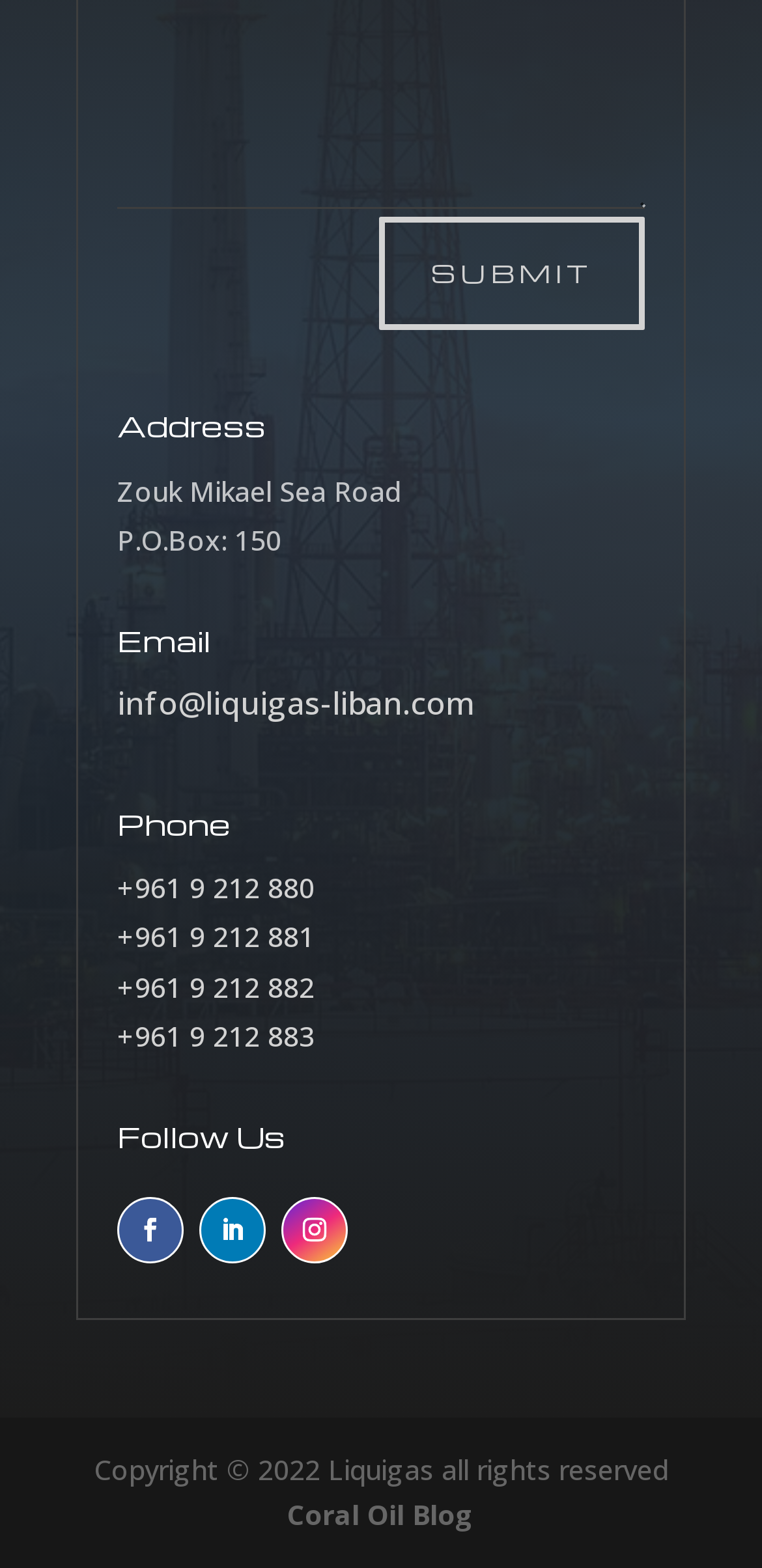Locate the bounding box coordinates of the element I should click to achieve the following instruction: "Call the phone number".

[0.154, 0.554, 0.413, 0.578]